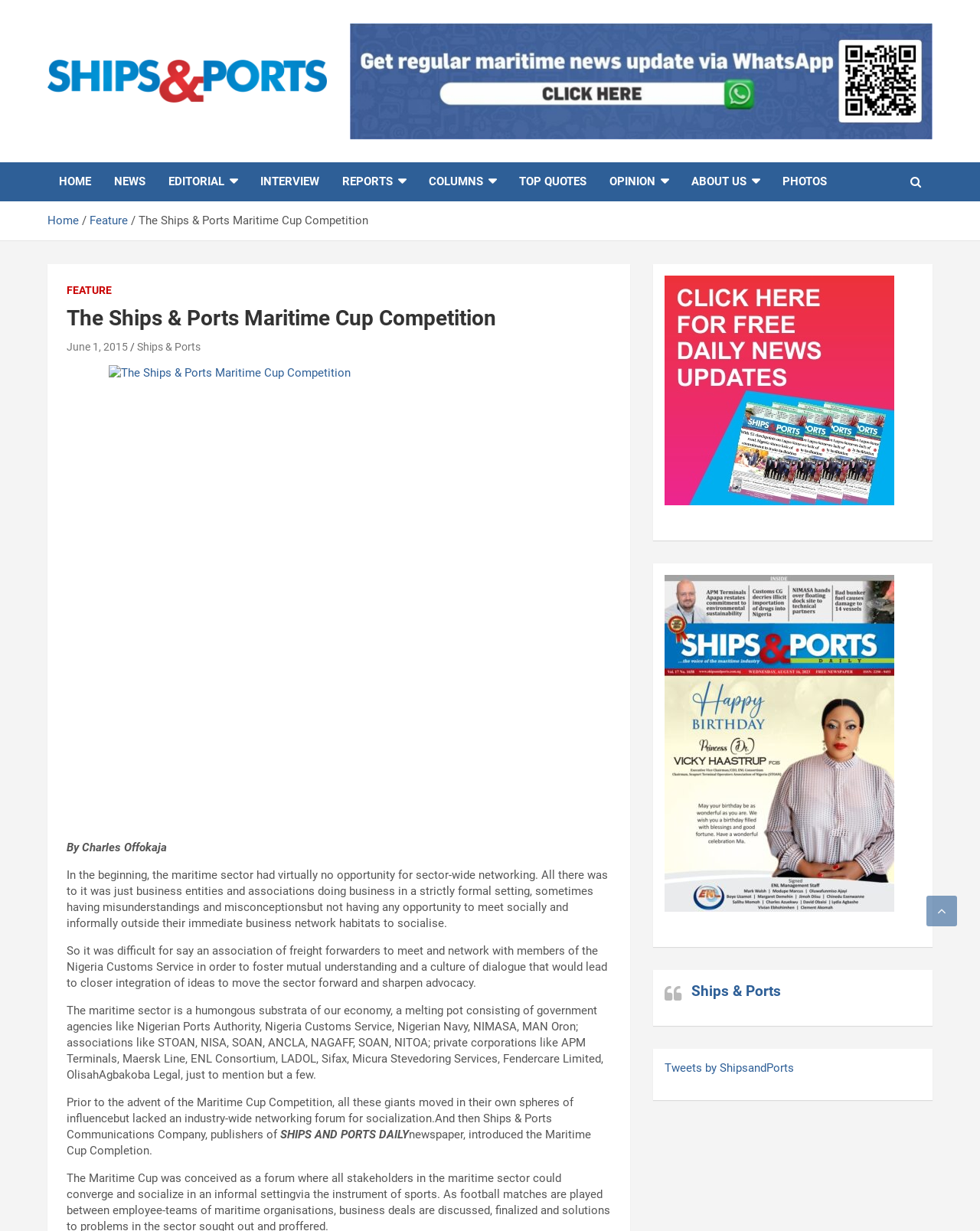Please provide the bounding box coordinates for the element that needs to be clicked to perform the following instruction: "Check the 'Recent Posts' section". The coordinates should be given as four float numbers between 0 and 1, i.e., [left, top, right, bottom].

None